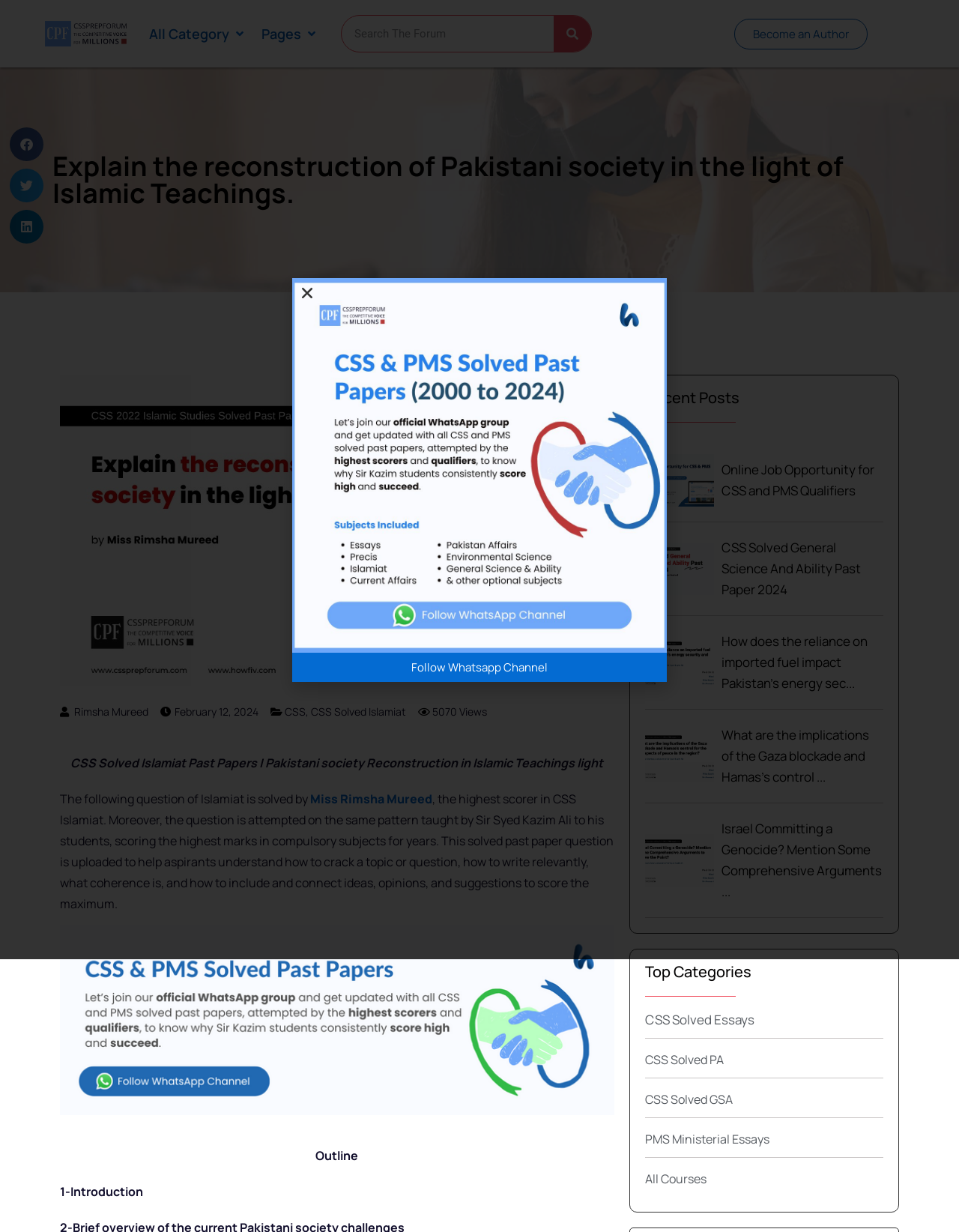Show the bounding box coordinates of the element that should be clicked to complete the task: "View recent posts".

[0.673, 0.317, 0.921, 0.329]